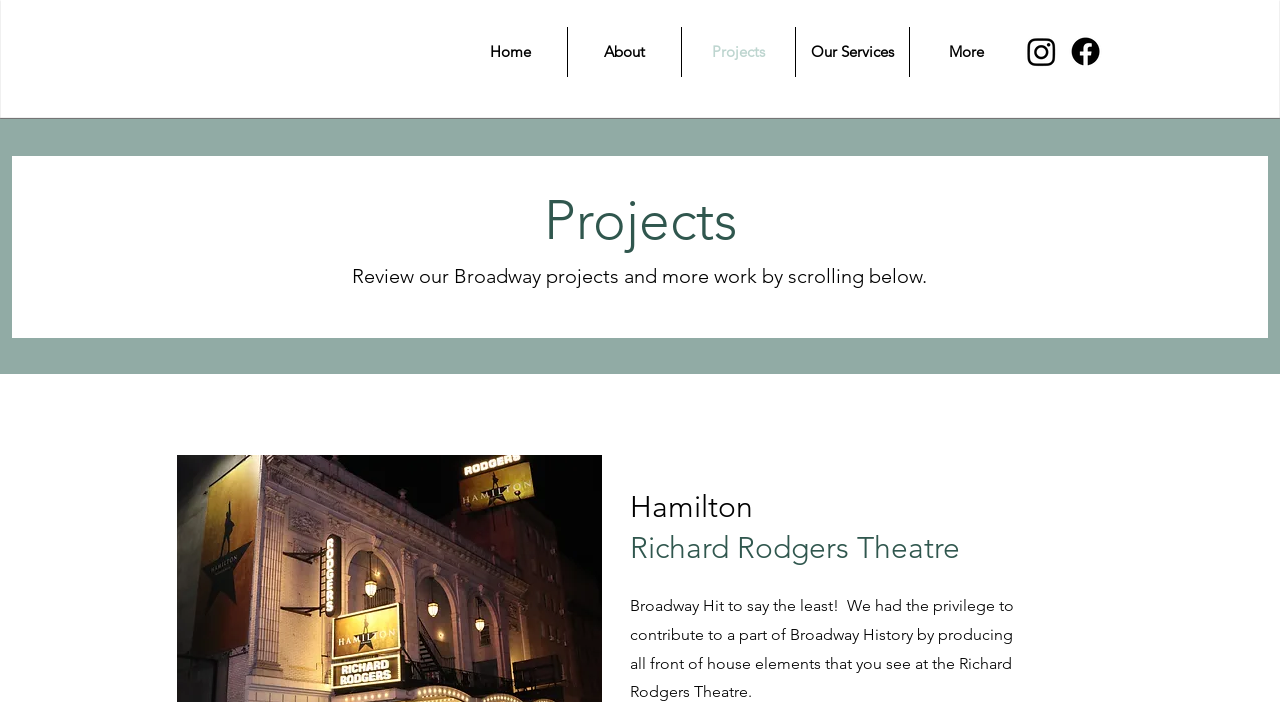Based on the image, give a detailed response to the question: What is the social media platform with an image at [0.799, 0.047, 0.828, 0.1]?

By examining the social media links, I found an image at the bounding box coordinate [0.799, 0.047, 0.828, 0.1] which corresponds to the Instagram platform.